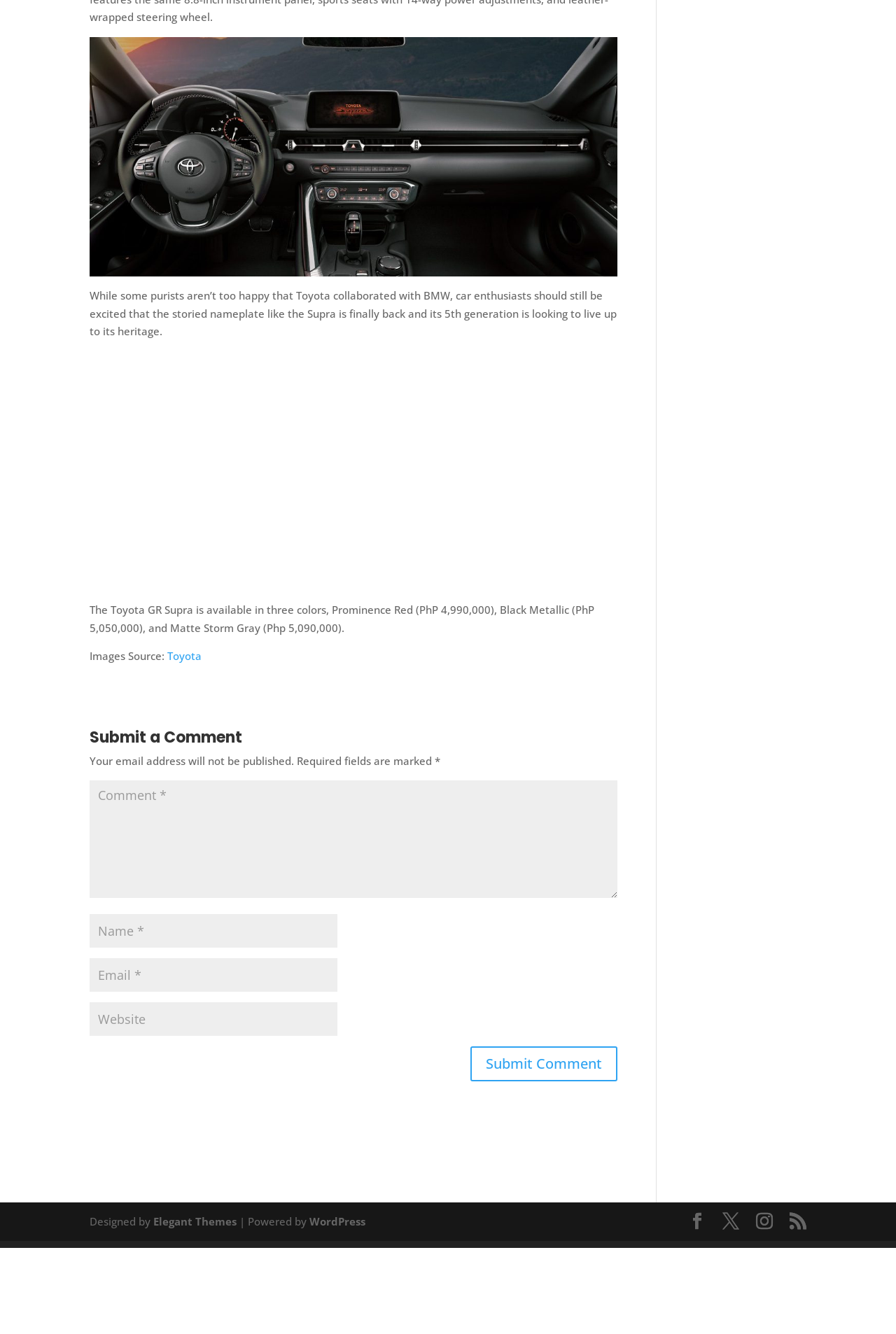What is the topic of the article?
Please look at the screenshot and answer in one word or a short phrase.

Toyota GR Supra